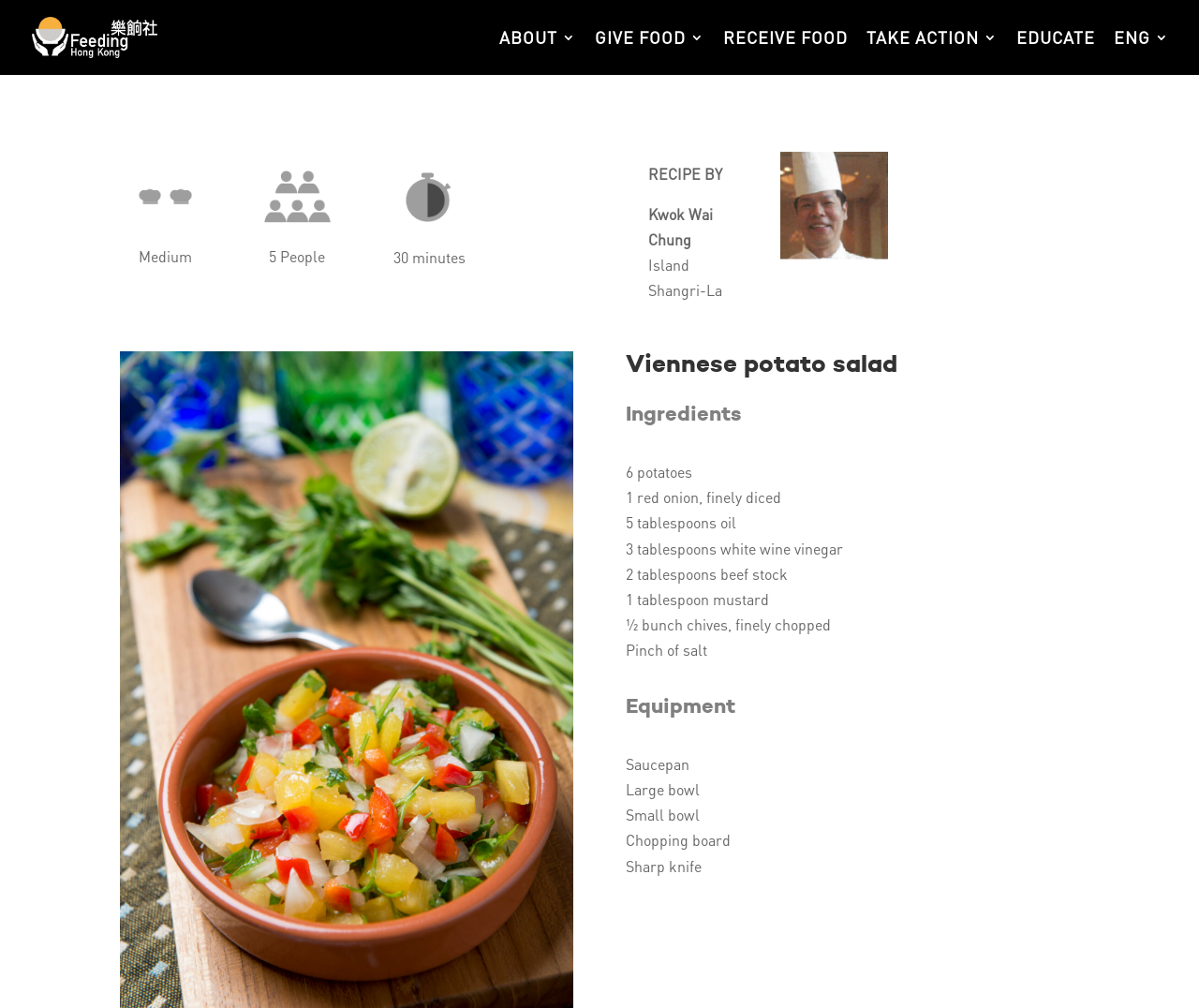Extract the bounding box coordinates for the HTML element that matches this description: "alt="Feeding Hong Kong"". The coordinates should be four float numbers between 0 and 1, i.e., [left, top, right, bottom].

[0.027, 0.025, 0.123, 0.045]